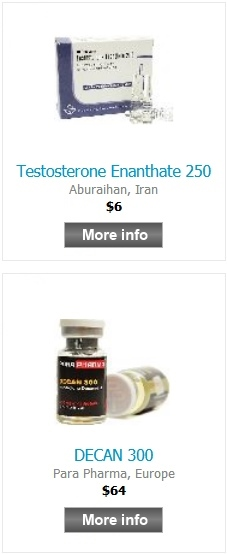Please provide a detailed answer to the question below by examining the image:
What is the purpose of DECAN 300?

According to the image, DECAN 300 is often employed in bulking cycles to facilitate significant growth in muscle size and power, indicating its purpose is for muscle growth and strength enhancement.